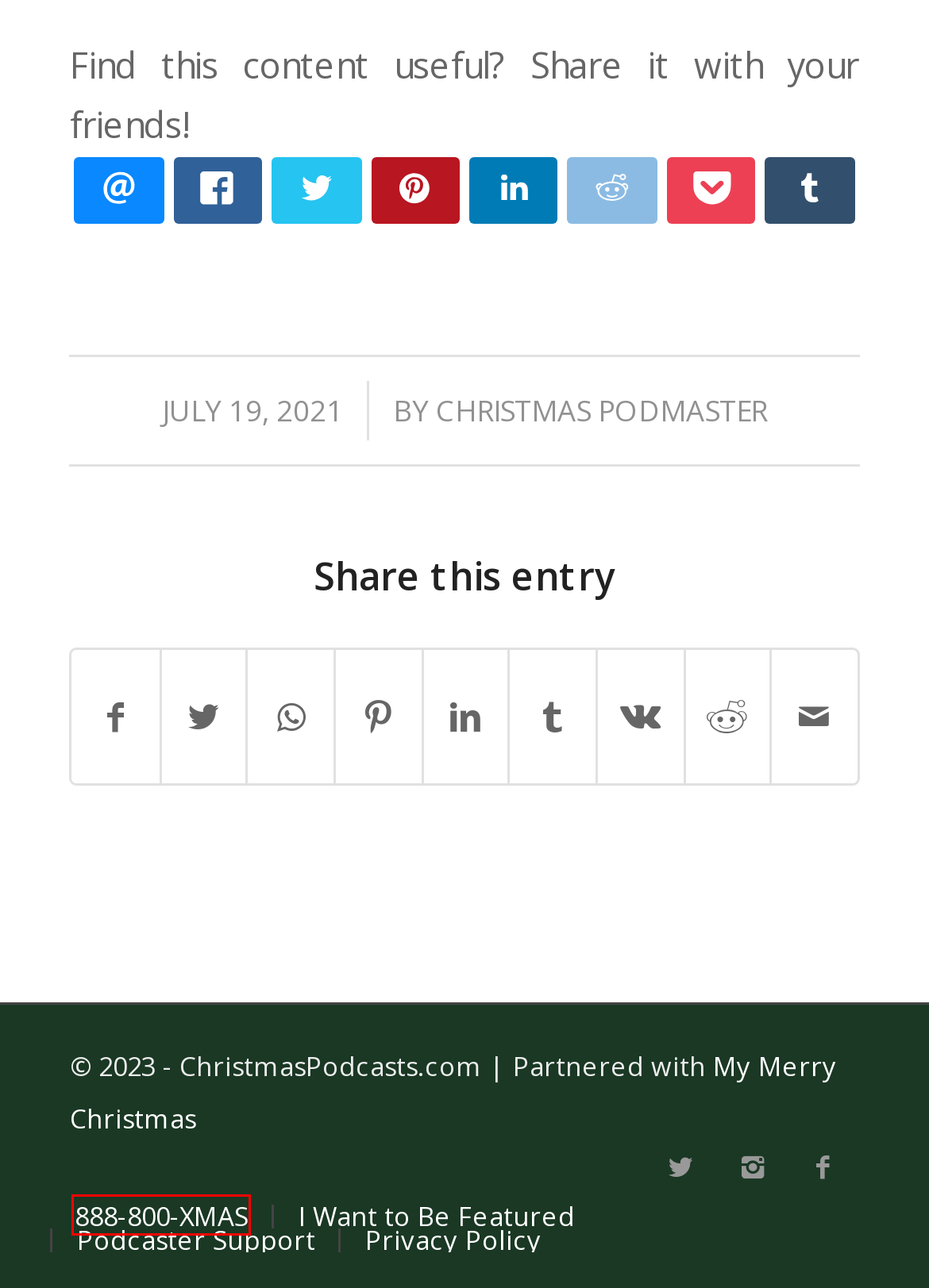You have received a screenshot of a webpage with a red bounding box indicating a UI element. Please determine the most fitting webpage description that matches the new webpage after clicking on the indicated element. The choices are:
A. Christmas – Christmas Podcasts
B. Podcaster Support – Christmas Podcasts
C. VK | 登录
D. Christmas Podmaster, Author at Christmas Podcasts – Christmas Podcasts
E. Contact – My Merry Christmas | Merry Forums of My Merry Christmas
F. Holly Jolly X'masu: Episode 21 - Ryoko Moriyama's "Christmas Hymnbook II"
G. Friends of ChristmasPodcasts.com – Christmas Podcasts
H. I Want to Be Featured – Christmas Podcasts

E